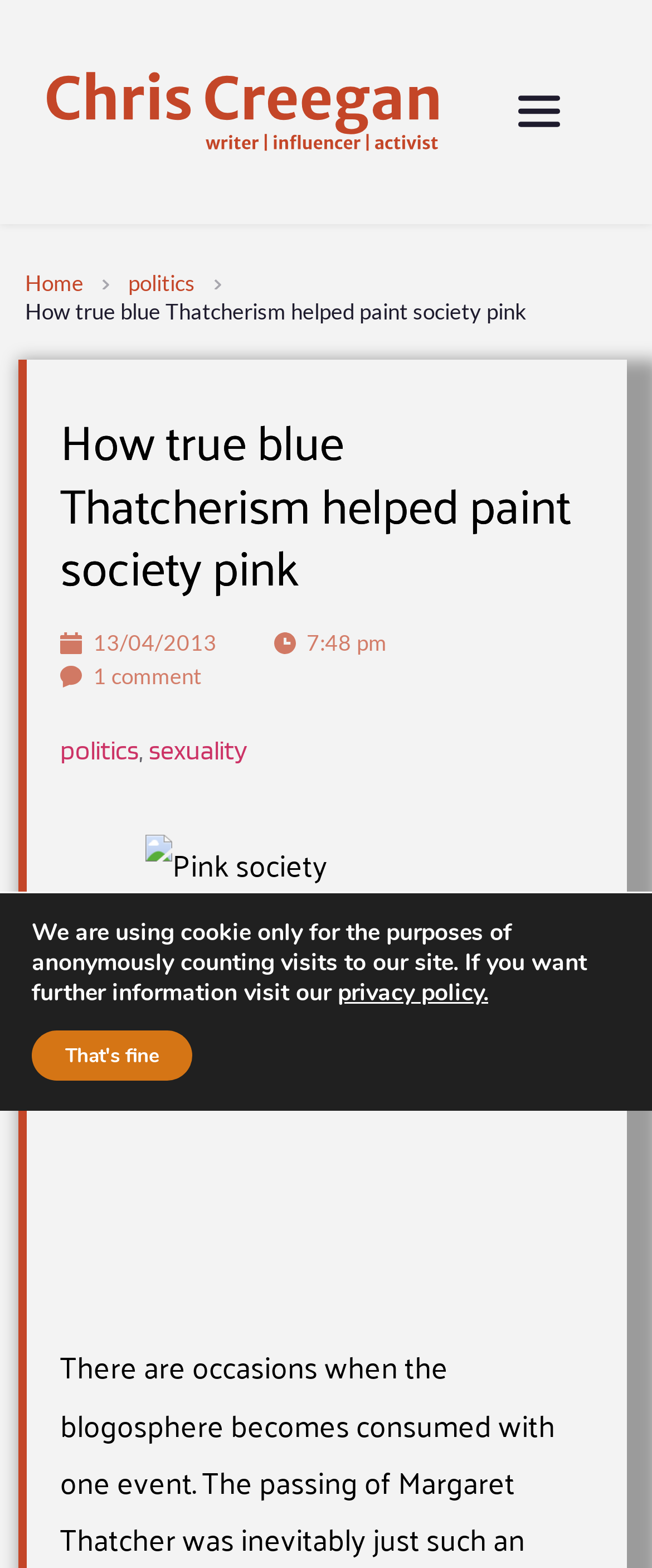Carefully examine the image and provide an in-depth answer to the question: What are the categories of the article?

The categories of the article can be found by looking at the link elements with the texts 'politics' and 'sexuality' which are located near the top of the page, indicating that the article belongs to these categories.